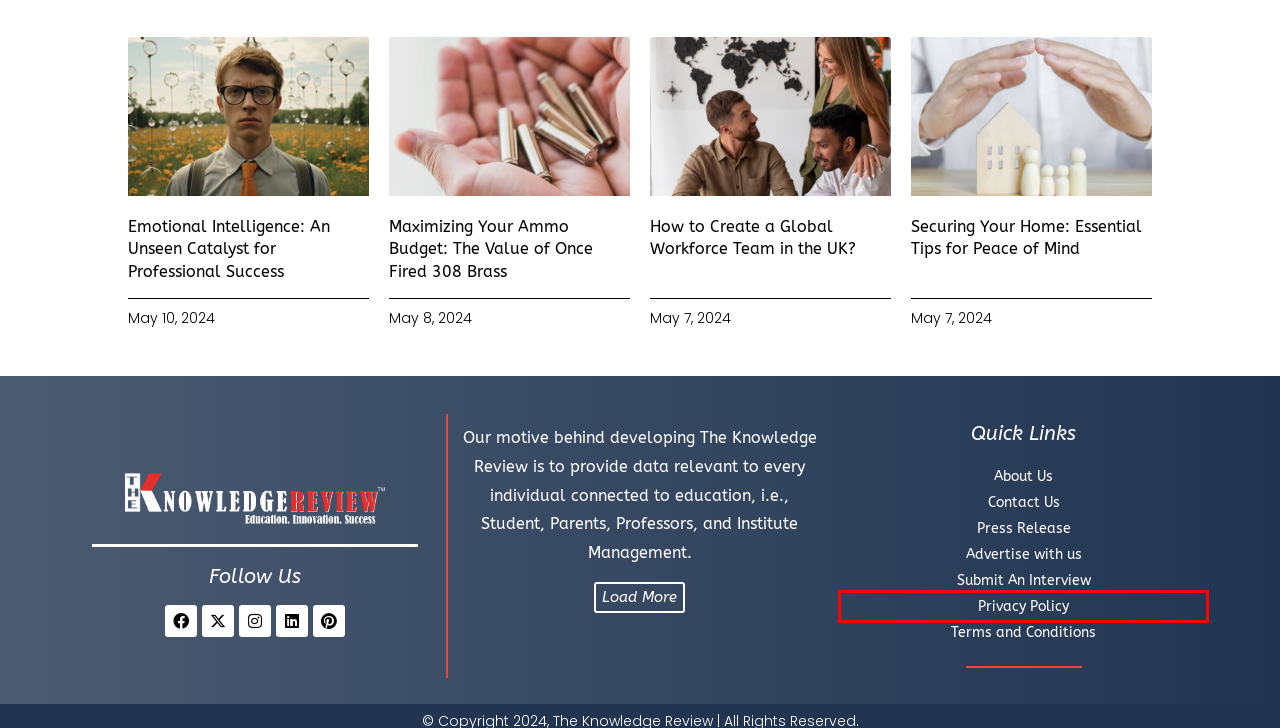Review the screenshot of a webpage containing a red bounding box around an element. Select the description that best matches the new webpage after clicking the highlighted element. The options are:
A. Terms and Conditions - The Knowledge Review
B. Privacy Policy - The Knowledge Review
C. How to Create a Global Workforce Team in the UK?
D. Emotional Intelligence: An Unseen Catalyst for Professional Success
E. Securing Your Home: Essential Tips for Peace of Mind
F. Share Your Story: Submit An Interview - The Knowledge Review
G. Transformational Public Education Scholarships Awarded to NSW Students
H. Maximizing Your Ammo Budget: The Value of Once Fired 308 Brass

B